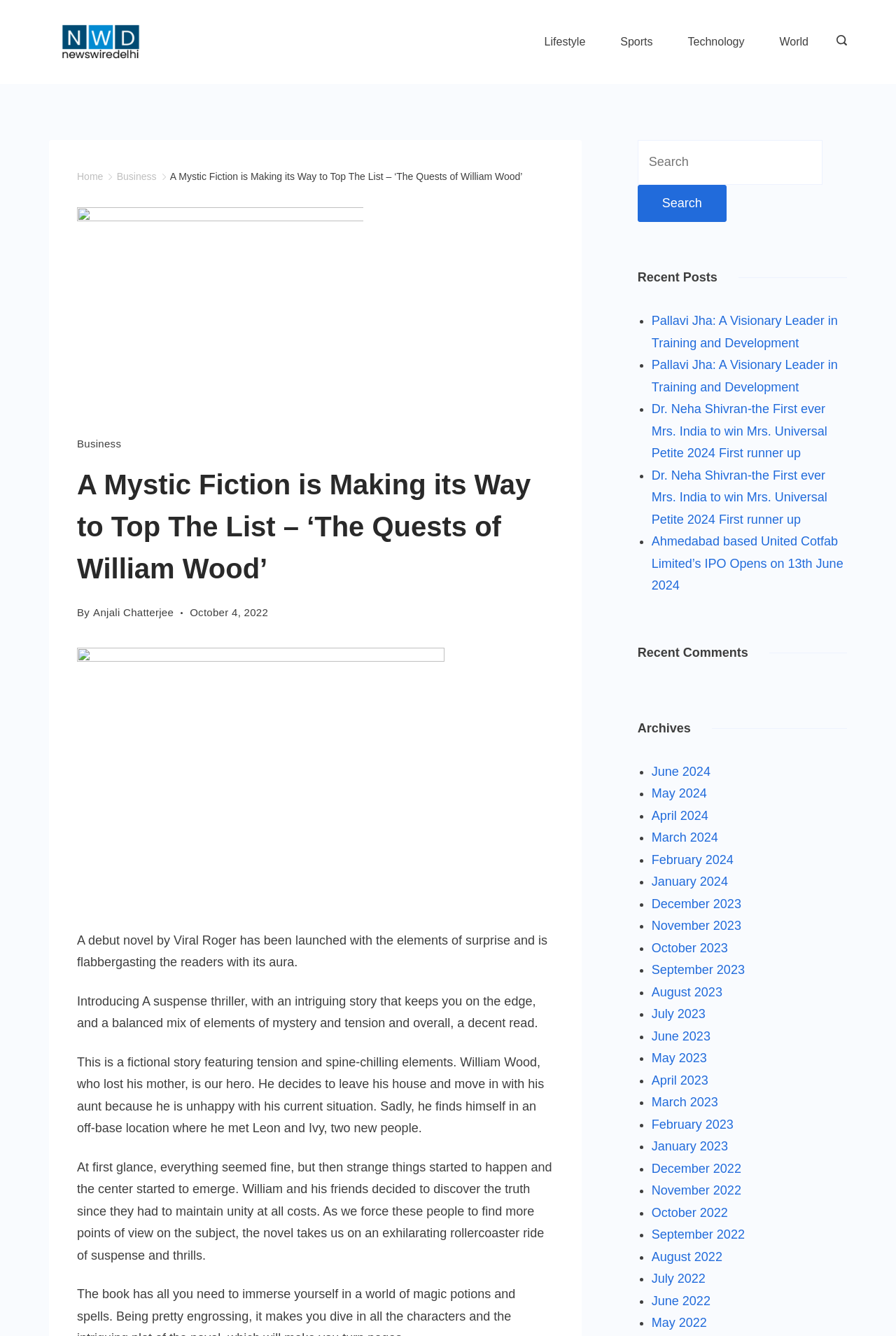Determine the bounding box coordinates for the HTML element mentioned in the following description: "News Wire Delhi". The coordinates should be a list of four floats ranging from 0 to 1, represented as [left, top, right, bottom].

[0.054, 0.052, 0.109, 0.117]